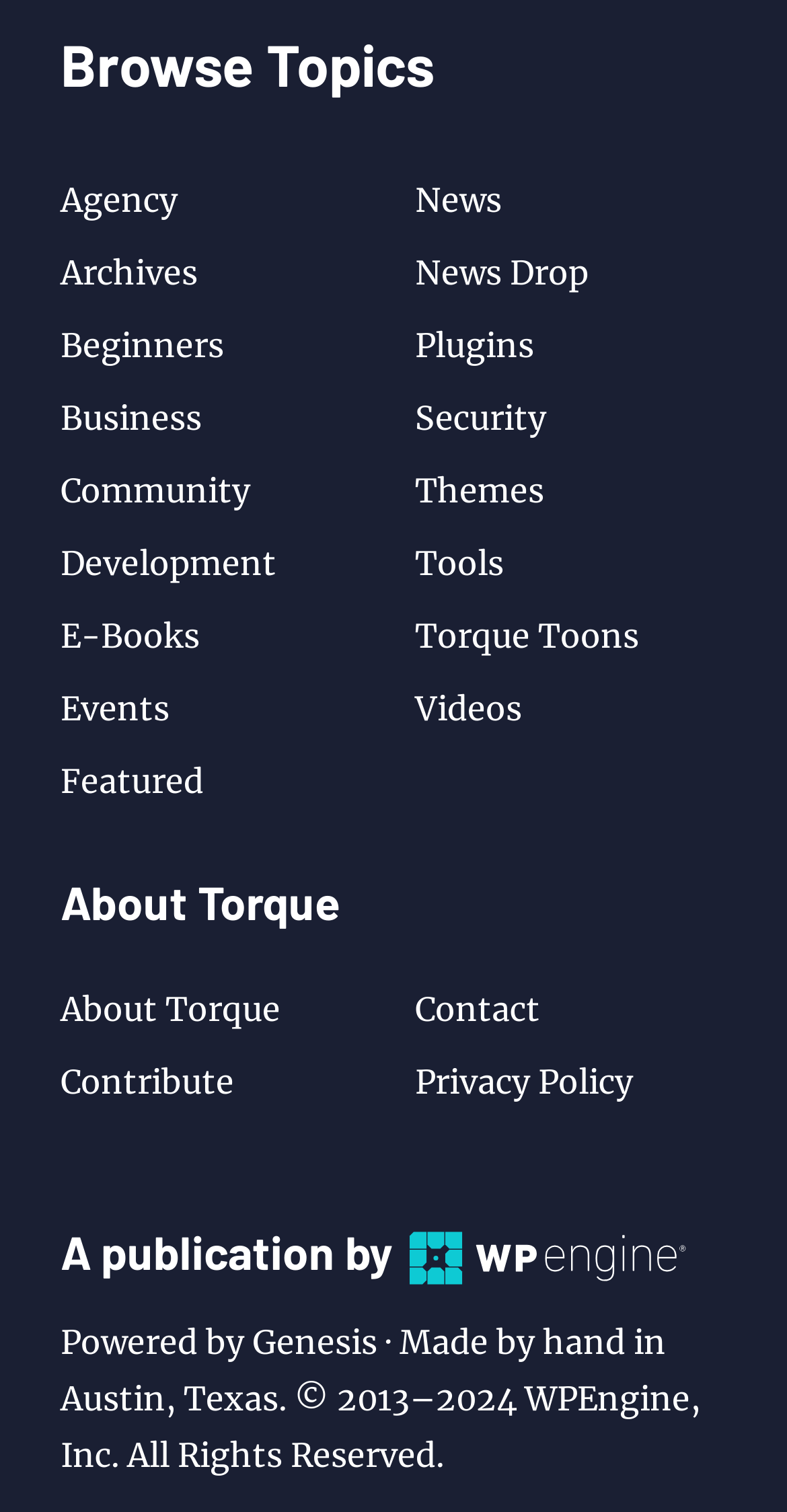What is the last link in the 'About Torque' section? From the image, respond with a single word or brief phrase.

Privacy Policy